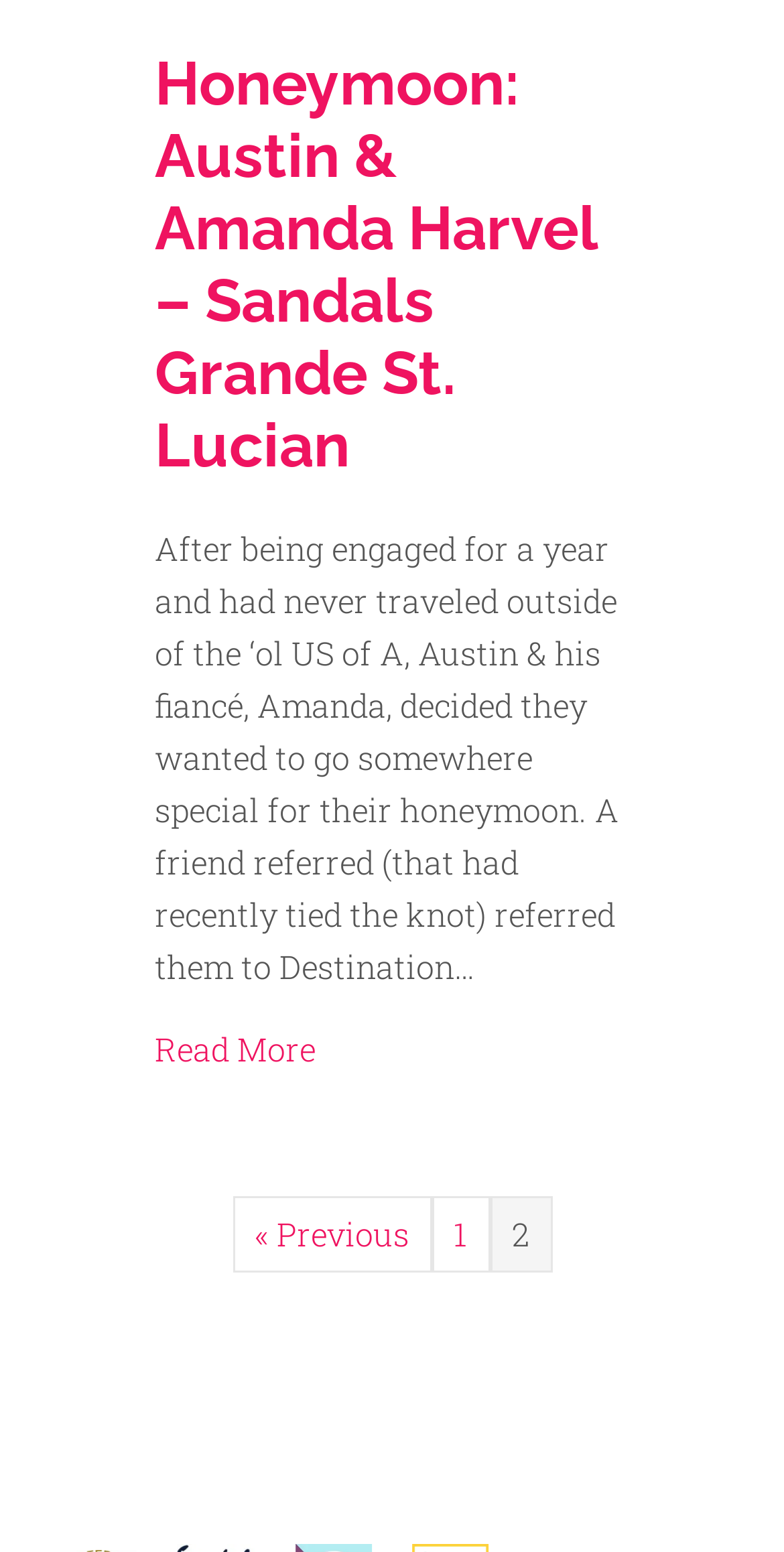What is the specialty of the person in the image?
Offer a detailed and exhaustive answer to the question.

The image with the text 'Wedding Moon Specialist' and 'Certified Sandals Specialist' suggests that the person in the image has a specialty in wedding moon and is also certified in Sandals.